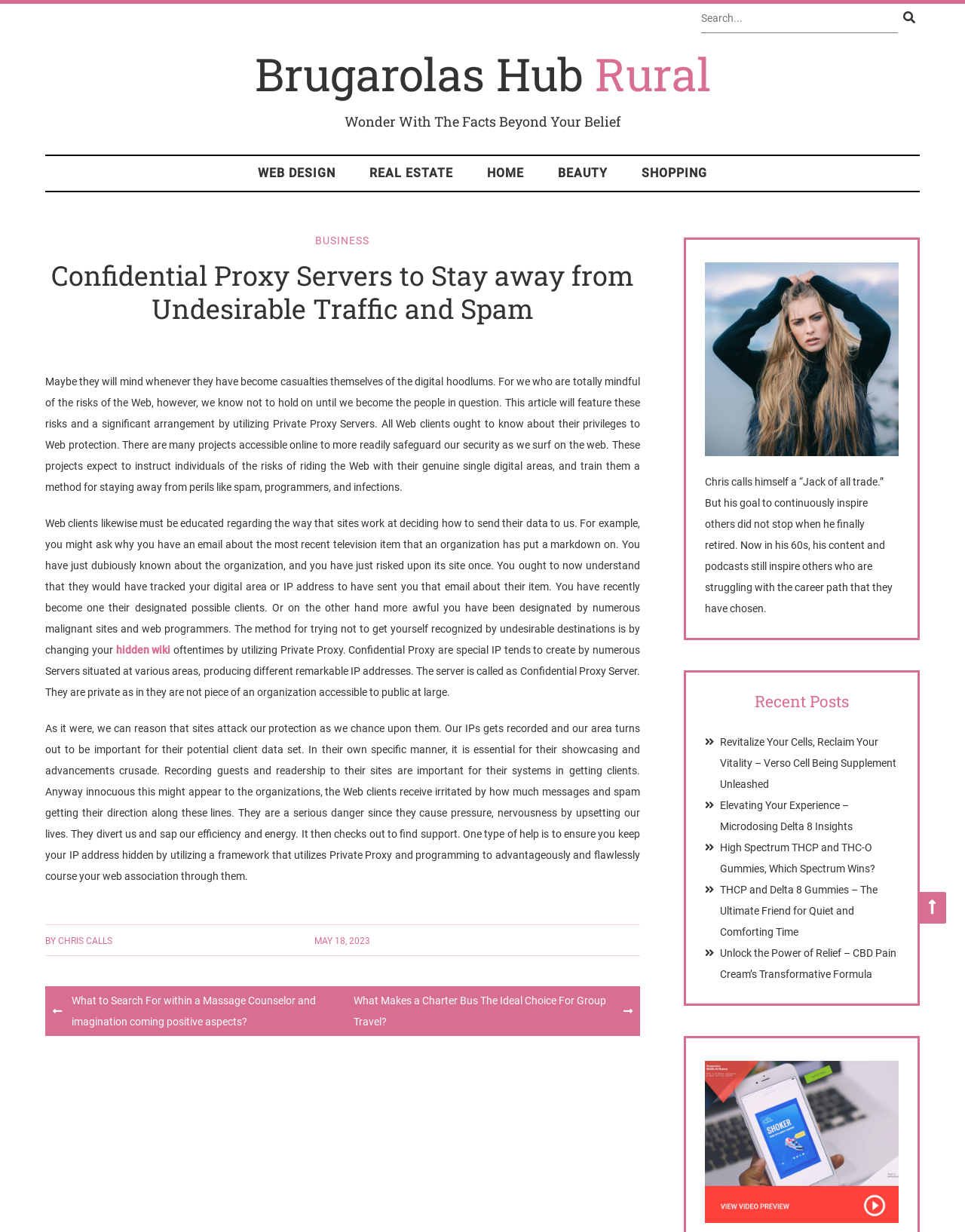Summarize the contents and layout of the webpage in detail.

This webpage is titled "Confidential Proxy Servers to Stay away from Undesirable Traffic and Spam - Brugarolas Hub Rural". At the top, there is a search bar with a search icon and a button to the right. Below the search bar, there is a heading with the title of the webpage. 

To the right of the title, there are five links: "WEB DESIGN", "REAL ESTATE", "HOME", "BEAUTY", and "SHOPPING". 

The main content of the webpage is an article with a heading "Confidential Proxy Servers to Stay away from Undesirable Traffic and Spam". The article discusses the risks of the web, including digital hoodlums, spam, and viruses, and how private proxy servers can help protect web clients' security. The article also explains how websites track users' digital areas or IP addresses and how private proxy servers can help keep this information hidden.

The article is divided into several paragraphs, with links to other articles and resources, including a link to a "hidden wiki". At the bottom of the article, there is information about the author, Chris Calls, and a link to his content and podcasts.

To the right of the article, there is a section titled "Post navigation" with links to two other articles. Below this section, there is a section titled "Recent Posts" with links to five other articles. At the very bottom of the webpage, there is a link to another webpage.

There are no images on the page, but there are several icons, including a search icon, a button icon, and several arrow icons.